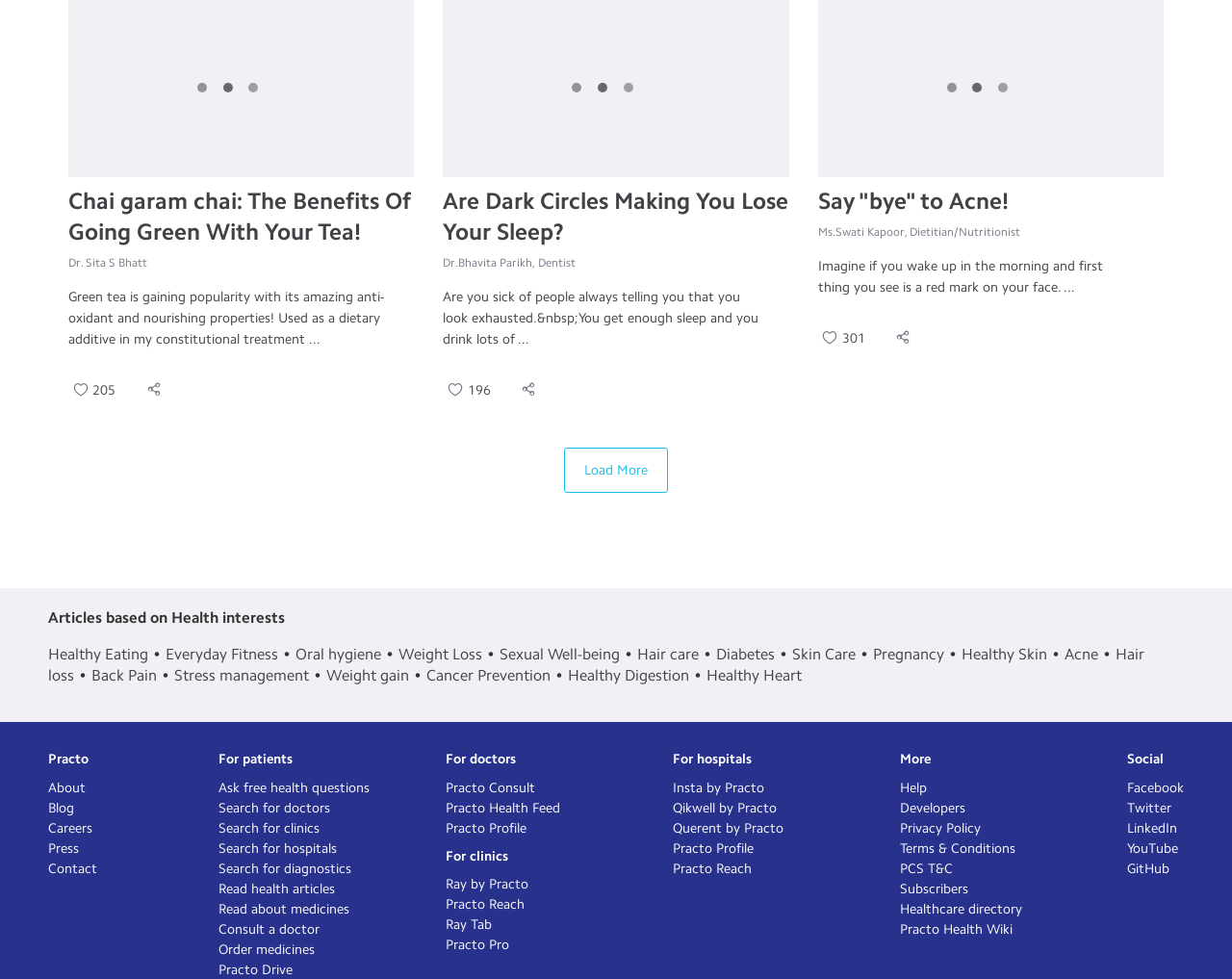Determine the bounding box coordinates of the section to be clicked to follow the instruction: "Read the article about green tea". The coordinates should be given as four float numbers between 0 and 1, formatted as [left, top, right, bottom].

[0.055, 0.191, 0.334, 0.251]